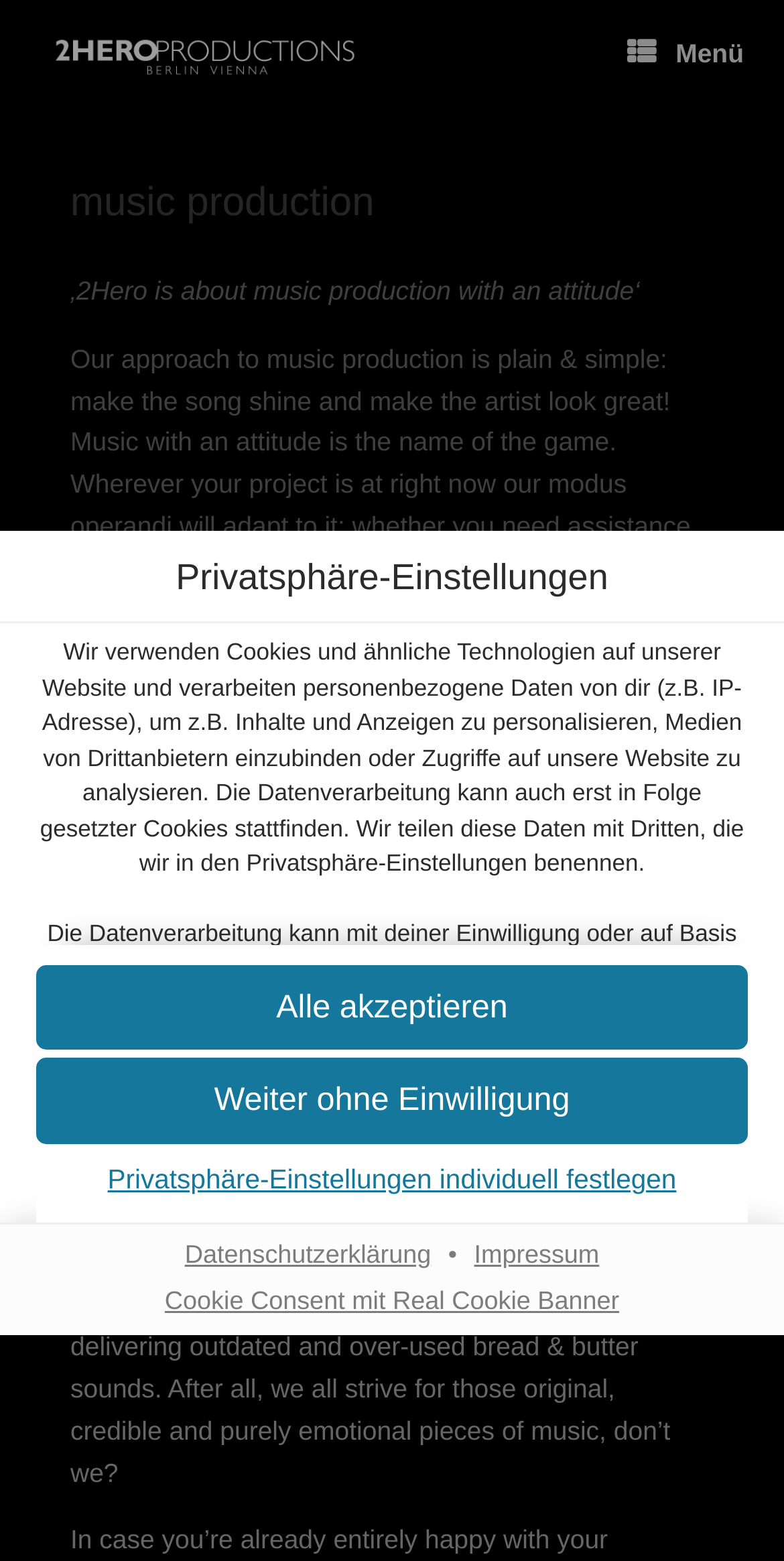Can you specify the bounding box coordinates for the region that should be clicked to fulfill this instruction: "read privacy policy".

[0.58, 0.704, 0.872, 0.72]